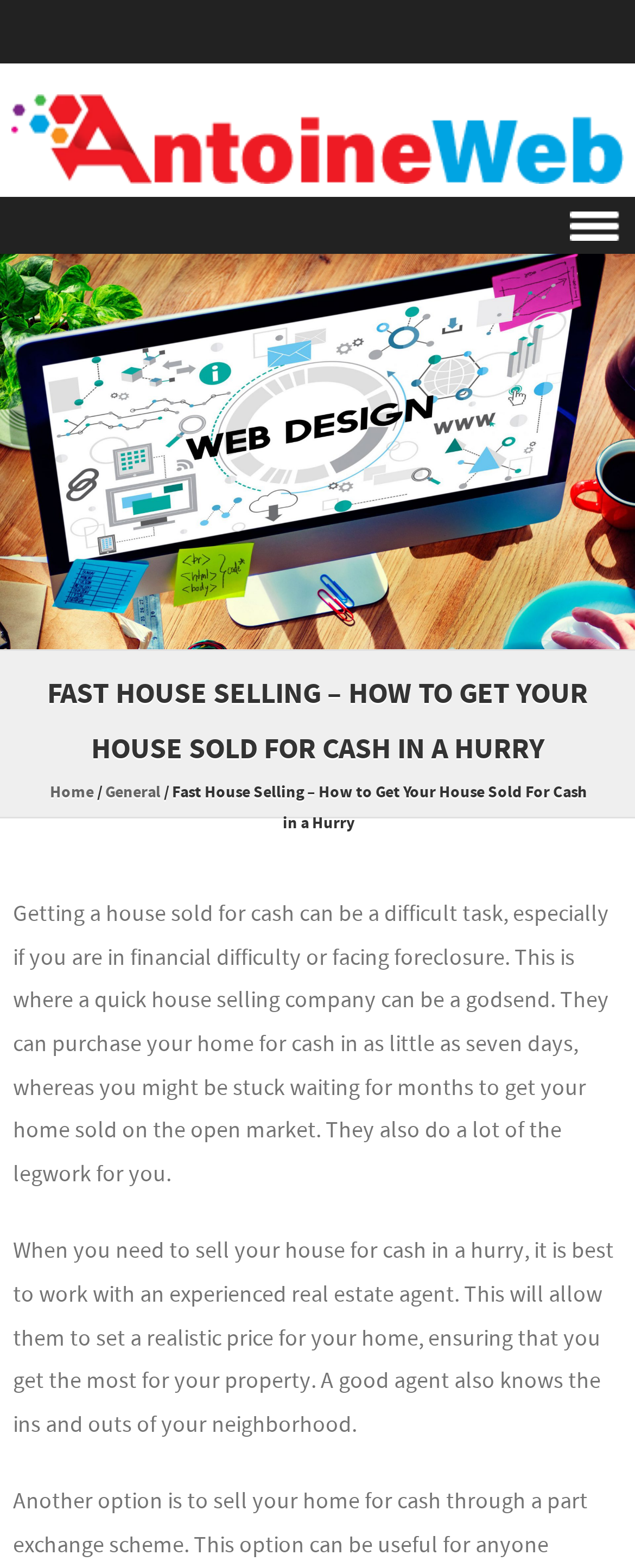Find the bounding box of the element with the following description: "Skip to content". The coordinates must be four float numbers between 0 and 1, formatted as [left, top, right, bottom].

[0.0, 0.166, 0.233, 0.184]